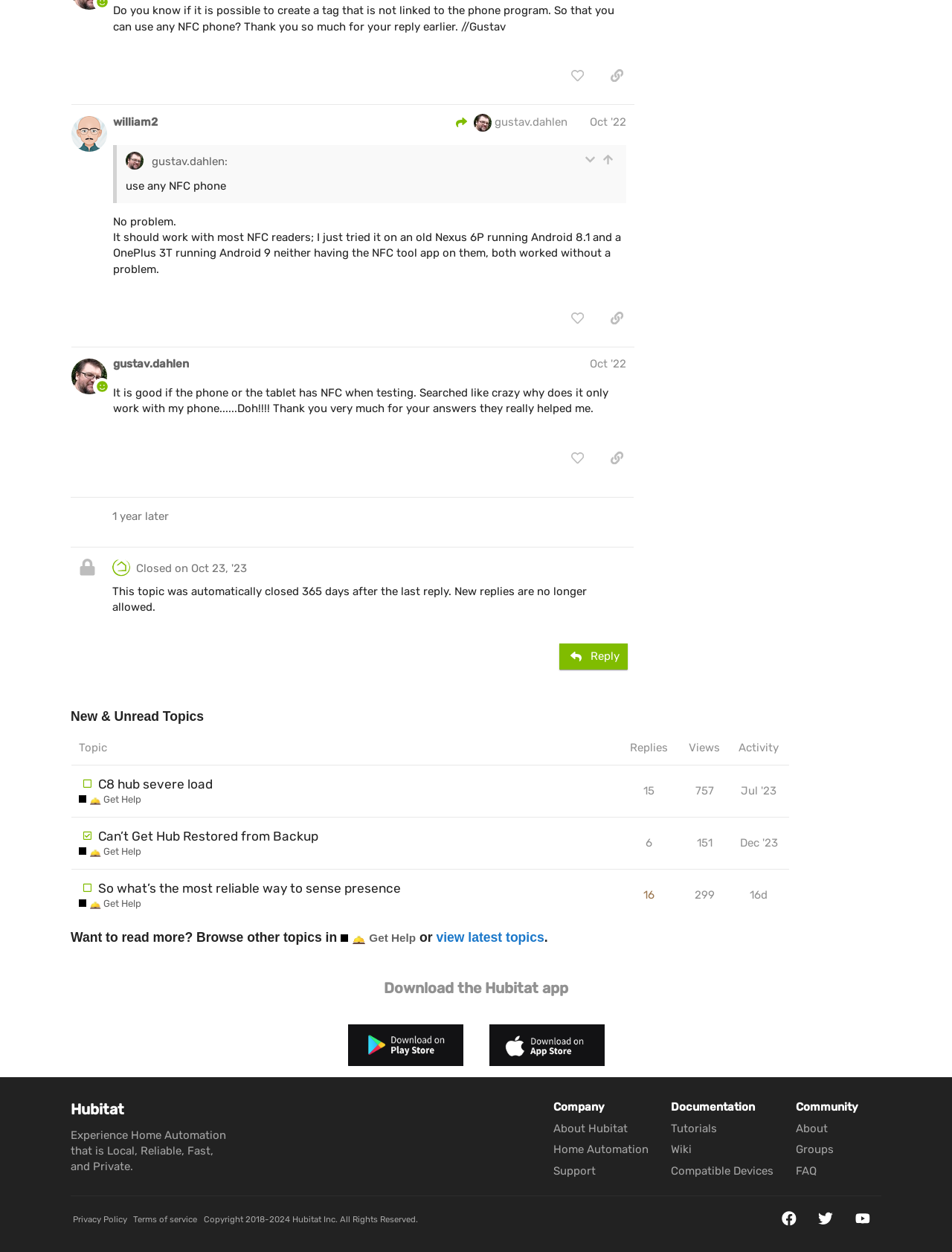Who replied to Gustav's post?
Please ensure your answer is as detailed and informative as possible.

I looked at the post by Gustav and found a reply from William2, which is indicated by the link 'william2' in the heading of the reply.